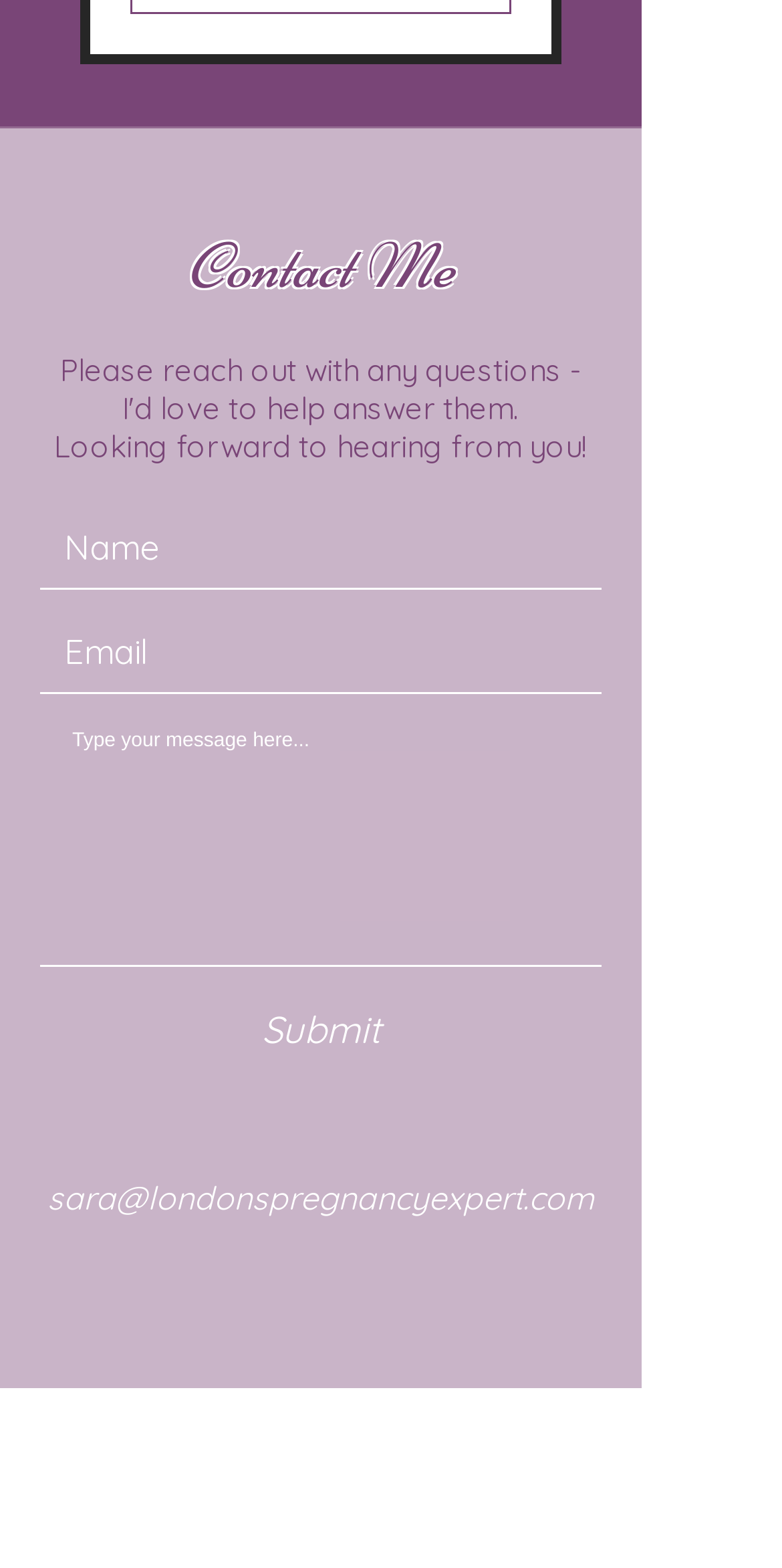What is the email address provided?
Answer with a single word or phrase by referring to the visual content.

sara@londonspregnancyexpert.com